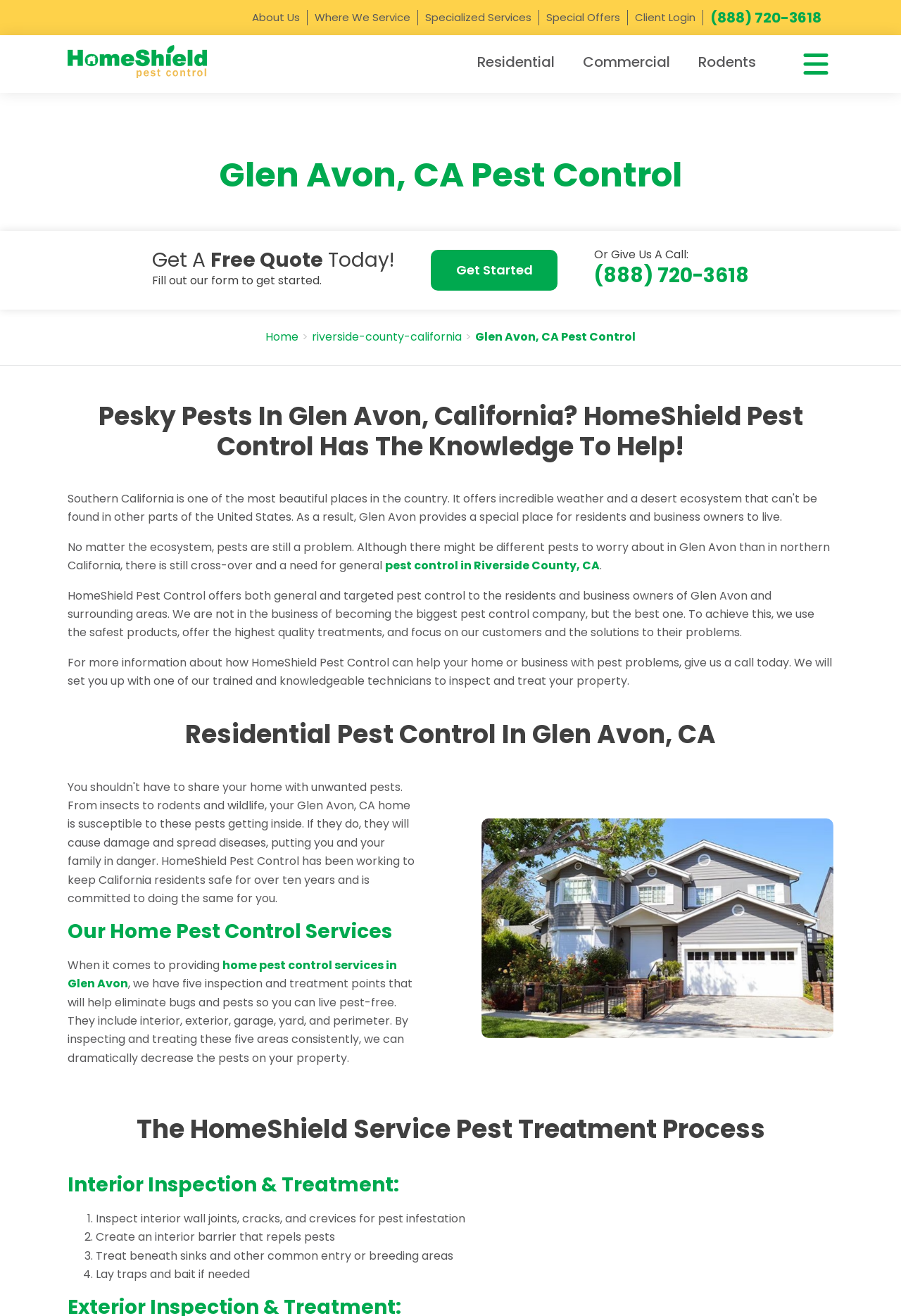Answer the question using only a single word or phrase: 
How can I get started with a pest control plan?

Fill out the form or call (888) 720-3618